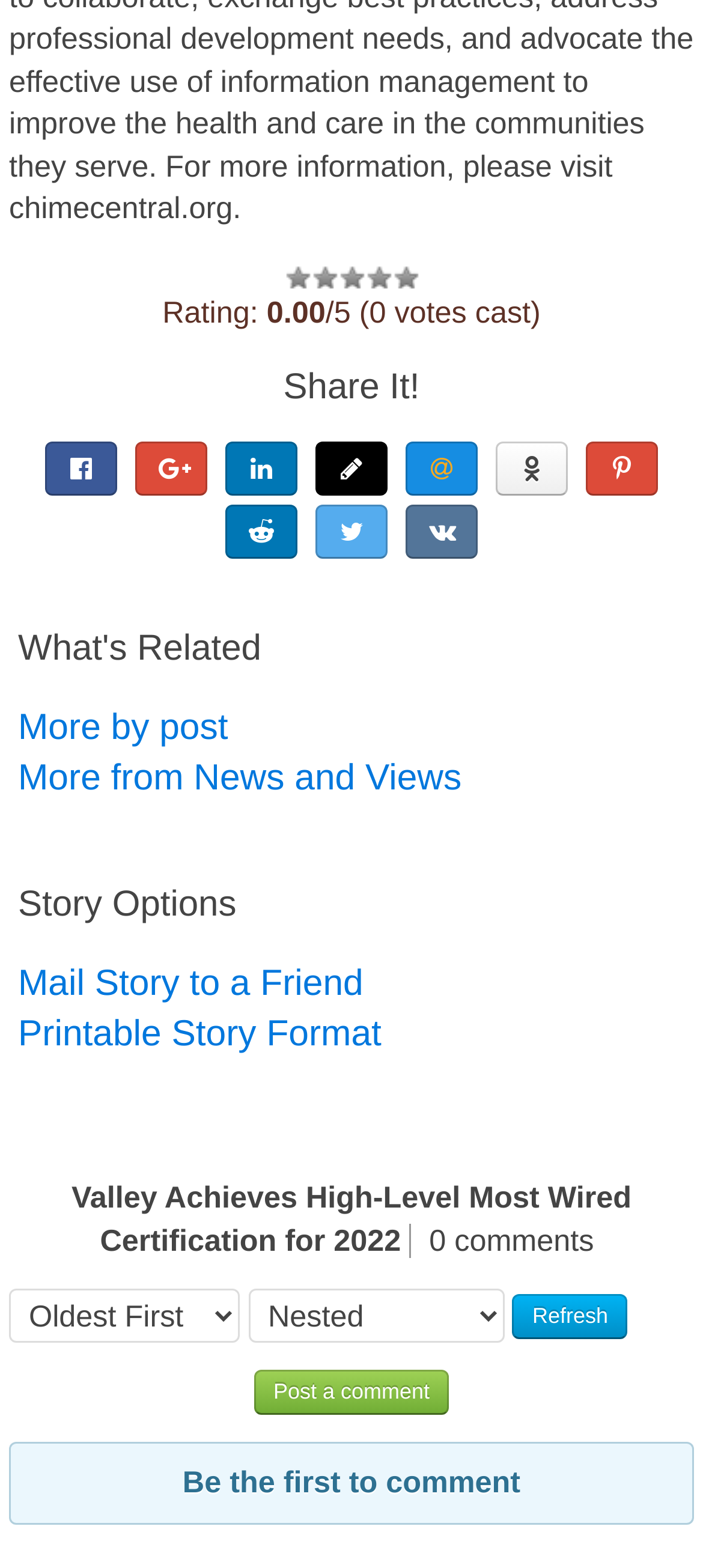Pinpoint the bounding box coordinates of the clickable element needed to complete the instruction: "View related stories". The coordinates should be provided as four float numbers between 0 and 1: [left, top, right, bottom].

[0.026, 0.452, 0.324, 0.477]